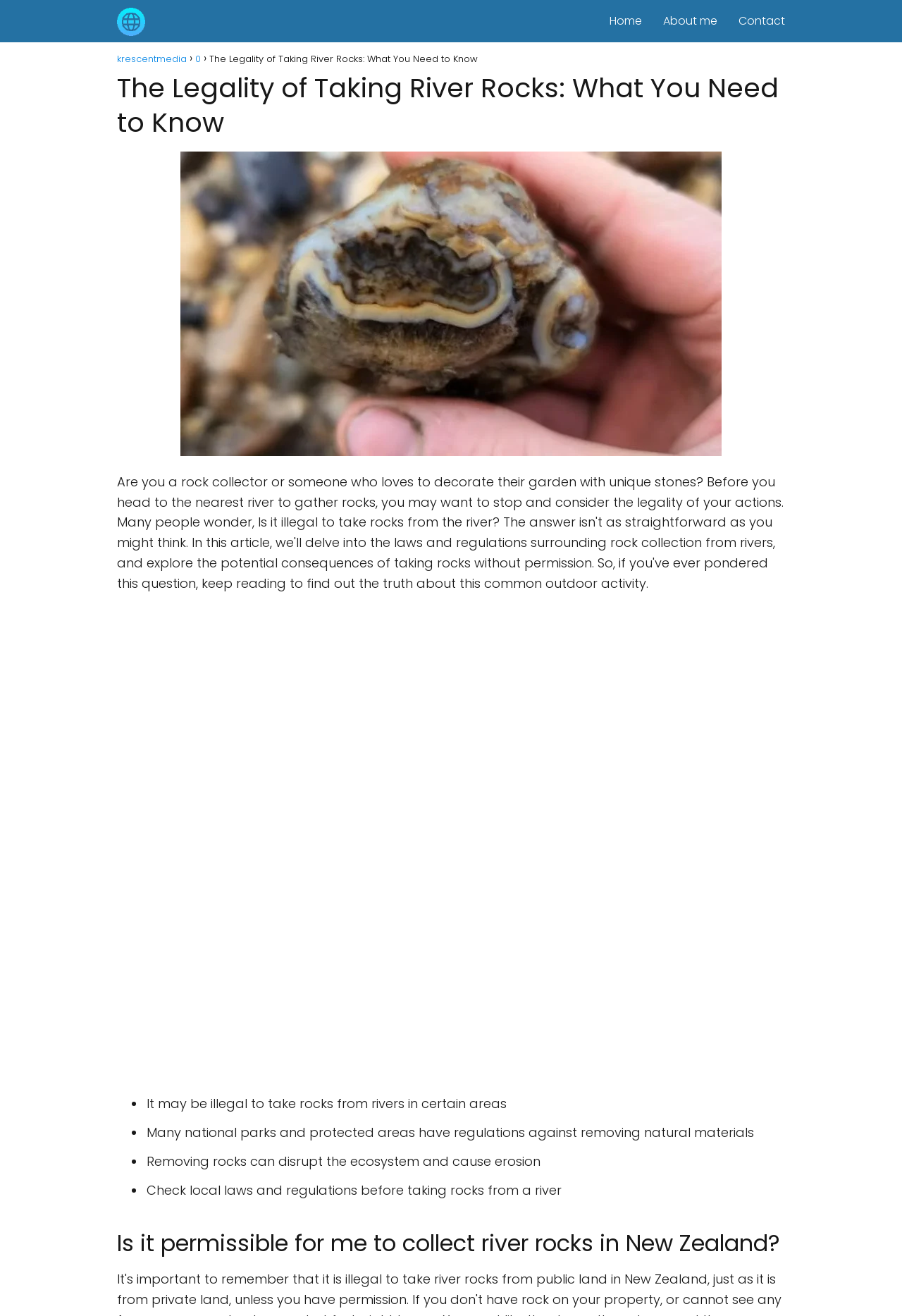Why should you check local laws before taking rocks?
Based on the screenshot, provide a one-word or short-phrase response.

To avoid disrupting ecosystem